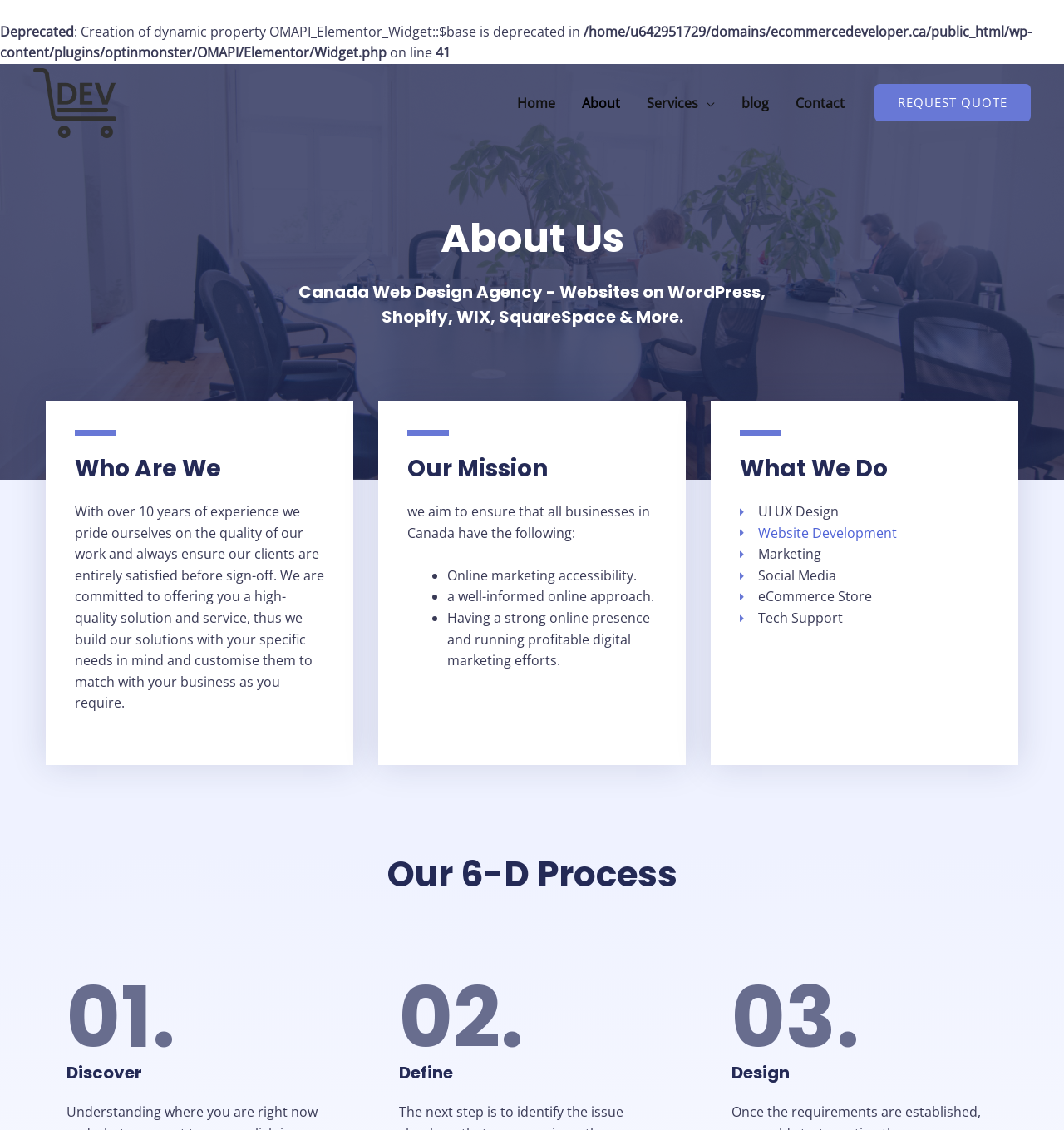By analyzing the image, answer the following question with a detailed response: How many steps are there in the company's 6-D process?

The company's 6-D process can be found at the bottom of the webpage. The process consists of 6 steps, which are Discover, Define, Design, and three more steps that are not explicitly mentioned. The numbers '01.', '02.', and '03.' indicate that there are at least 3 steps, and it can be inferred that there are 6 steps in total.